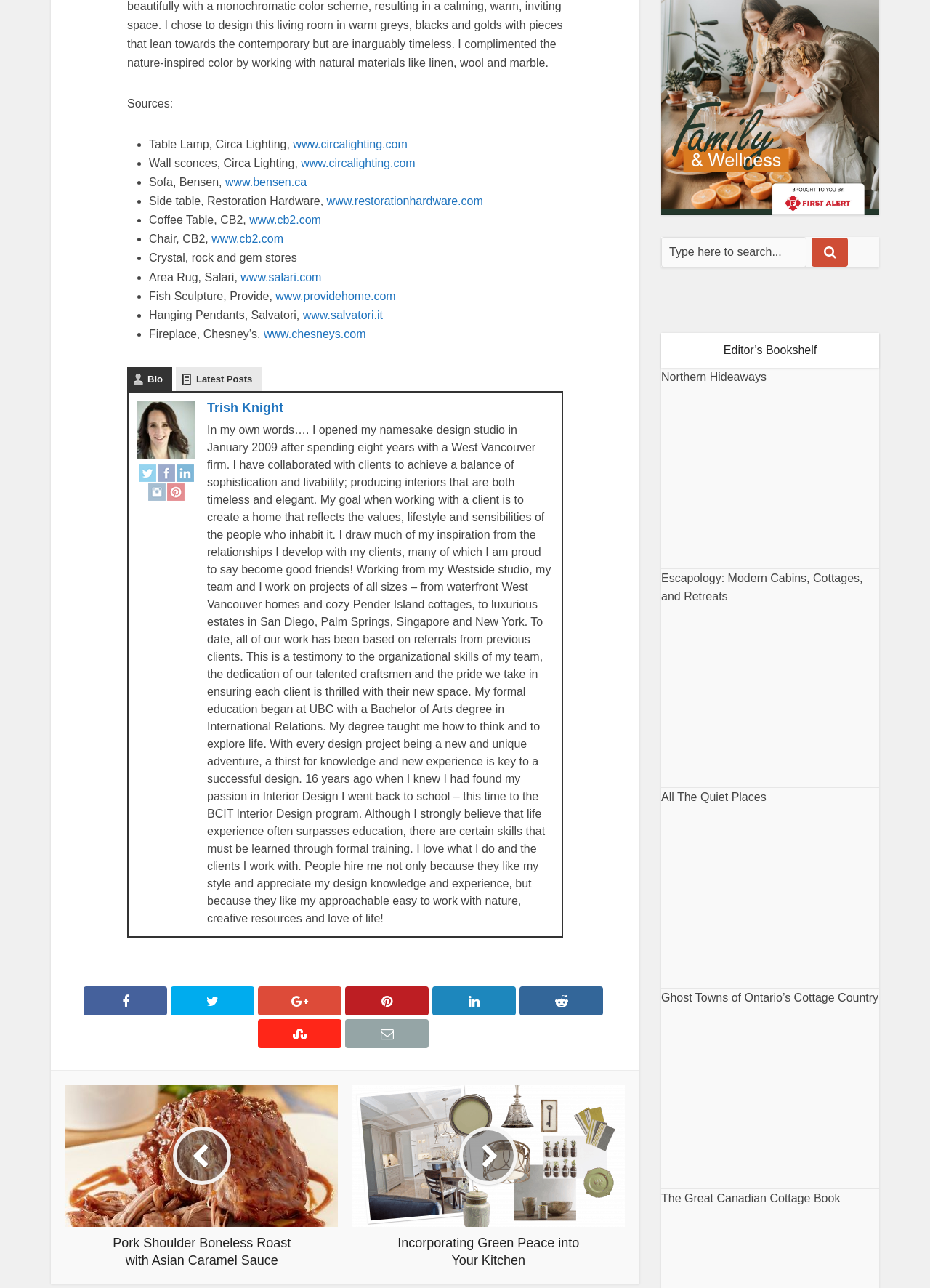Find the bounding box coordinates of the clickable region needed to perform the following instruction: "Visit the latest posts". The coordinates should be provided as four float numbers between 0 and 1, i.e., [left, top, right, bottom].

[0.189, 0.285, 0.281, 0.304]